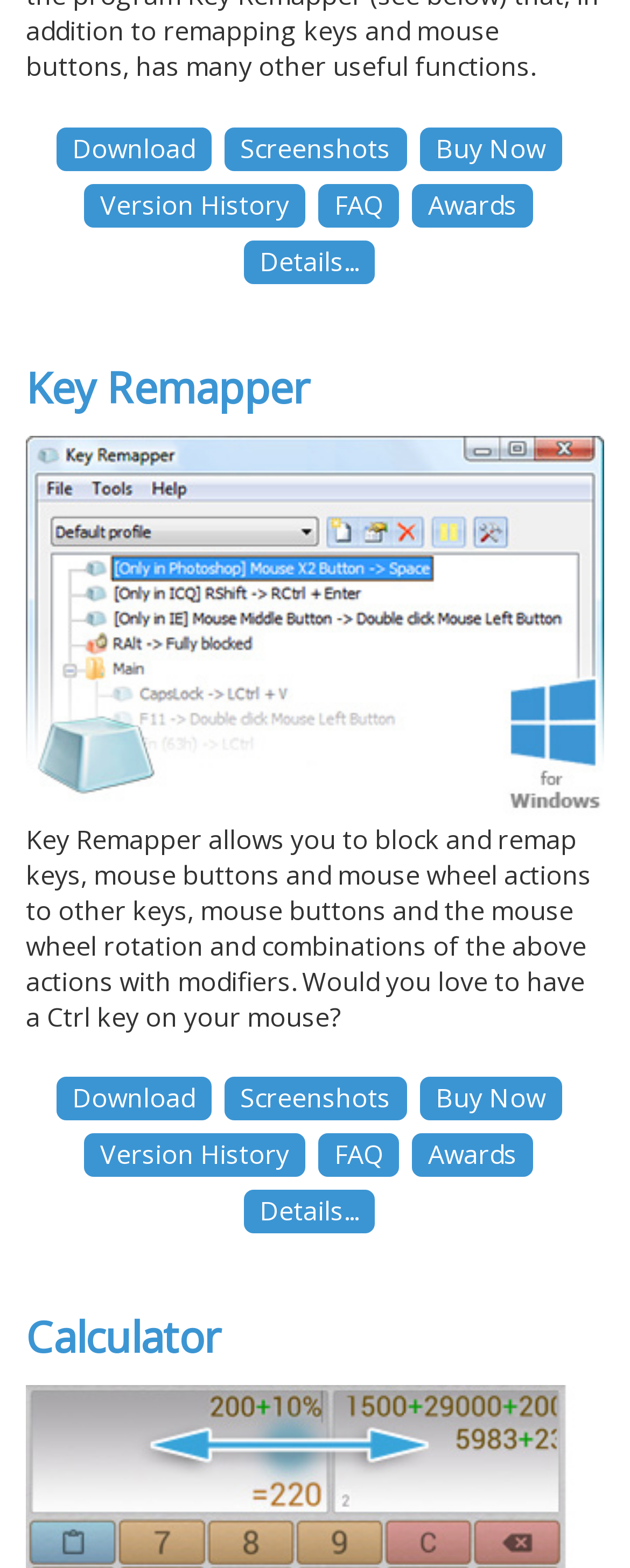How many products are featured on this webpage?
Using the visual information, respond with a single word or phrase.

2